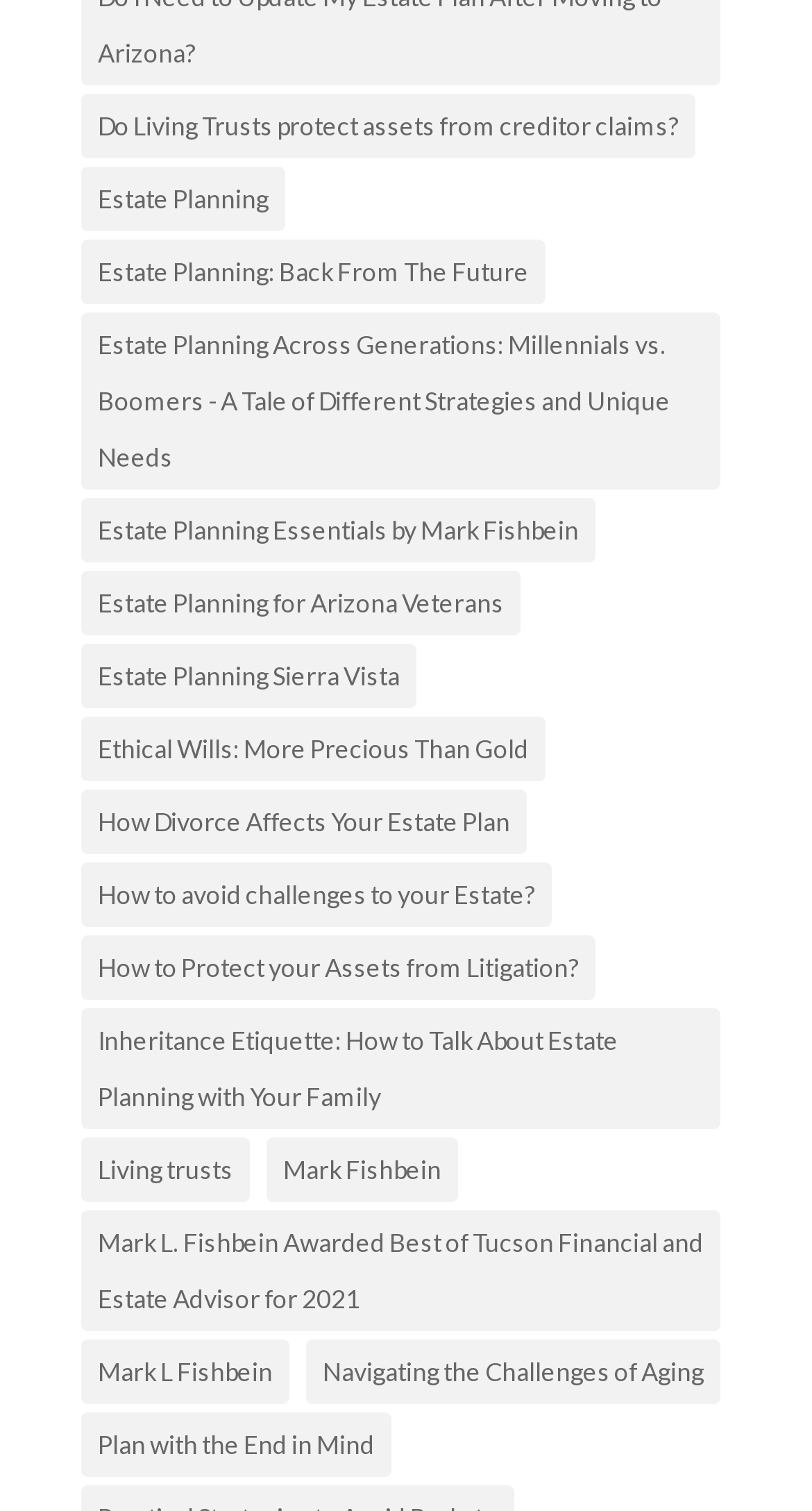Find the bounding box coordinates for the element described here: "Mark L Fishbein".

[0.1, 0.887, 0.356, 0.93]